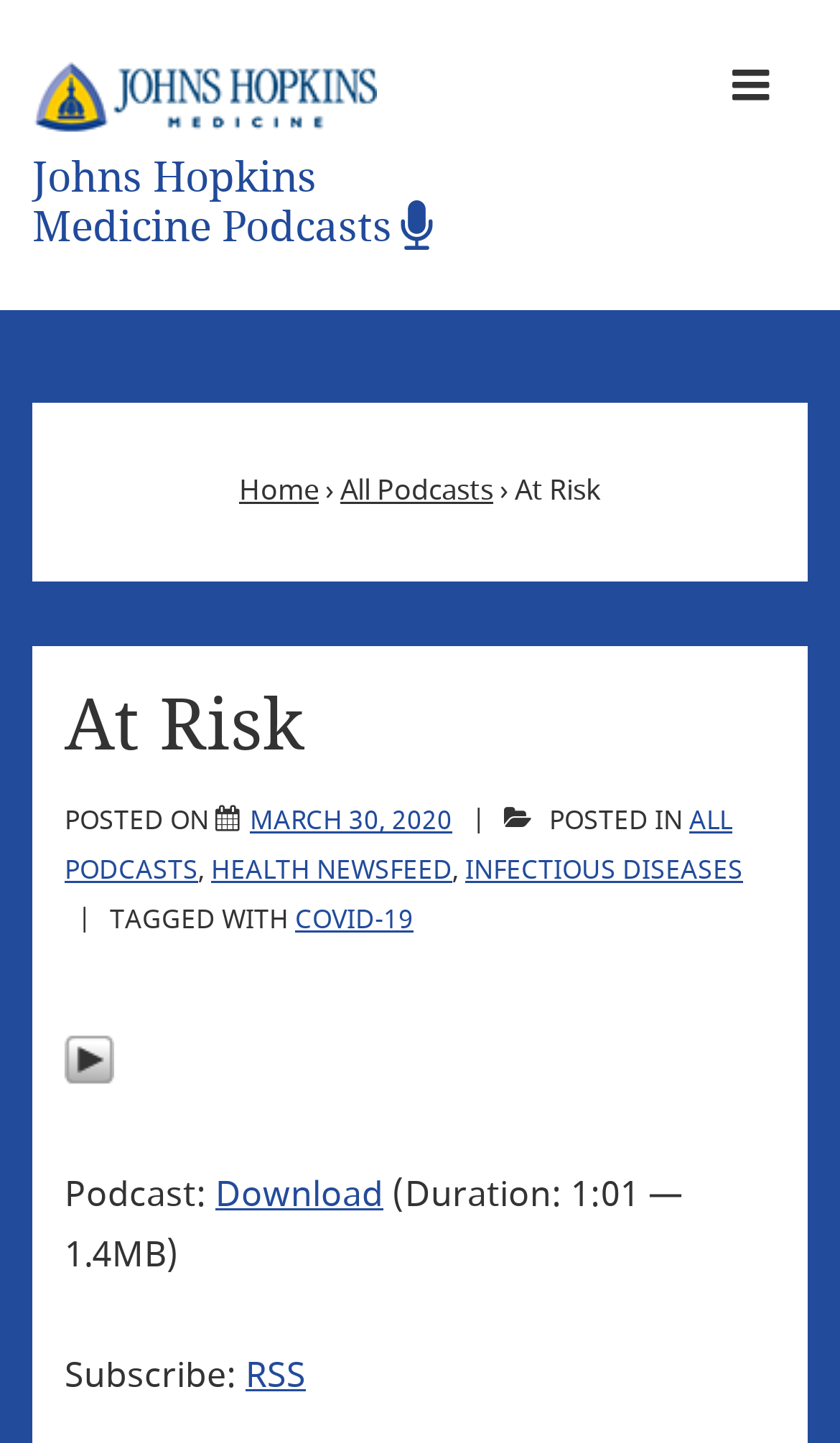Determine the bounding box coordinates of the section I need to click to execute the following instruction: "Open the menu". Provide the coordinates as four float numbers between 0 and 1, i.e., [left, top, right, bottom].

[0.833, 0.021, 0.956, 0.094]